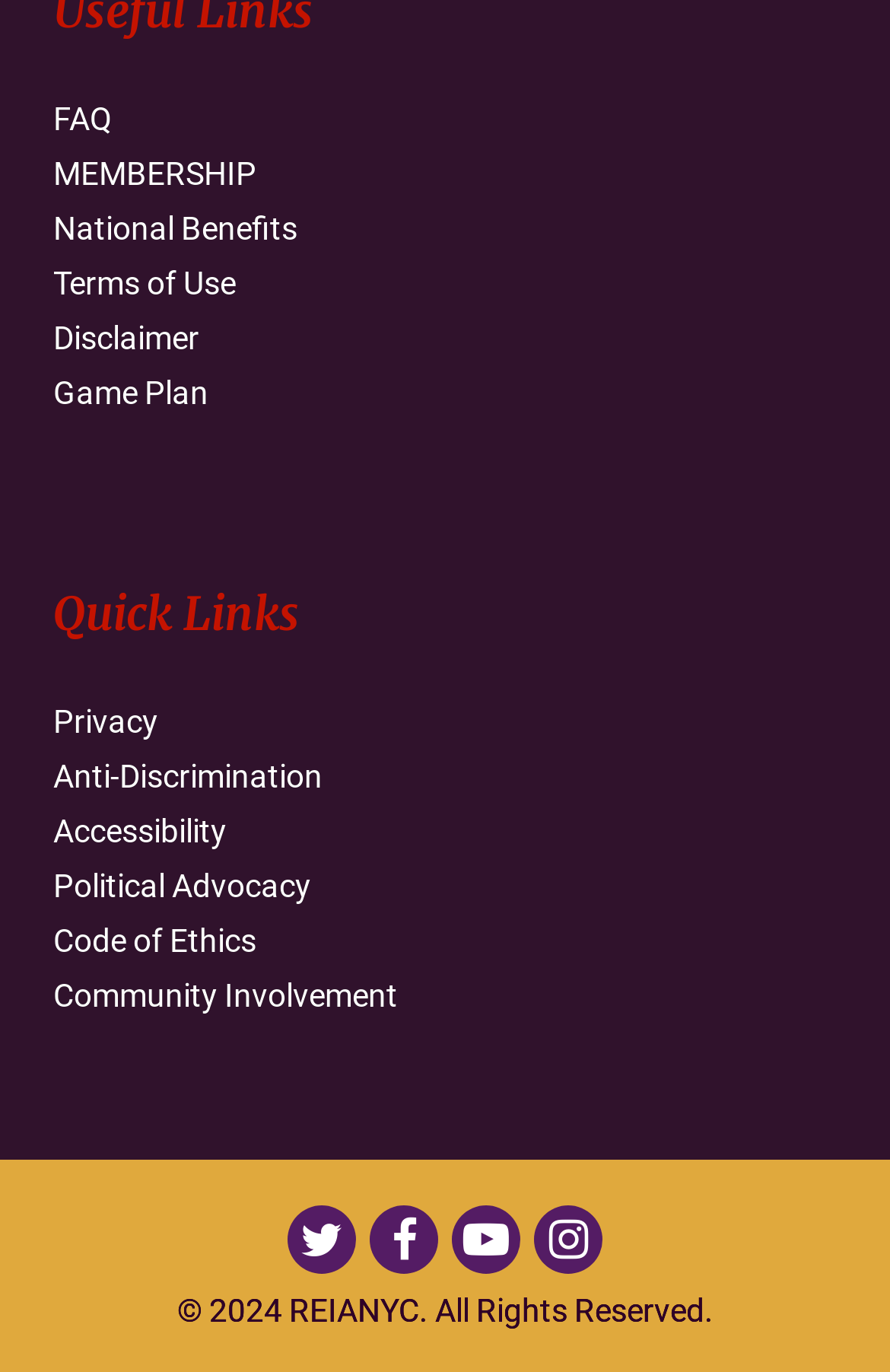Please indicate the bounding box coordinates of the element's region to be clicked to achieve the instruction: "Check Accessibility". Provide the coordinates as four float numbers between 0 and 1, i.e., [left, top, right, bottom].

[0.06, 0.586, 0.94, 0.626]